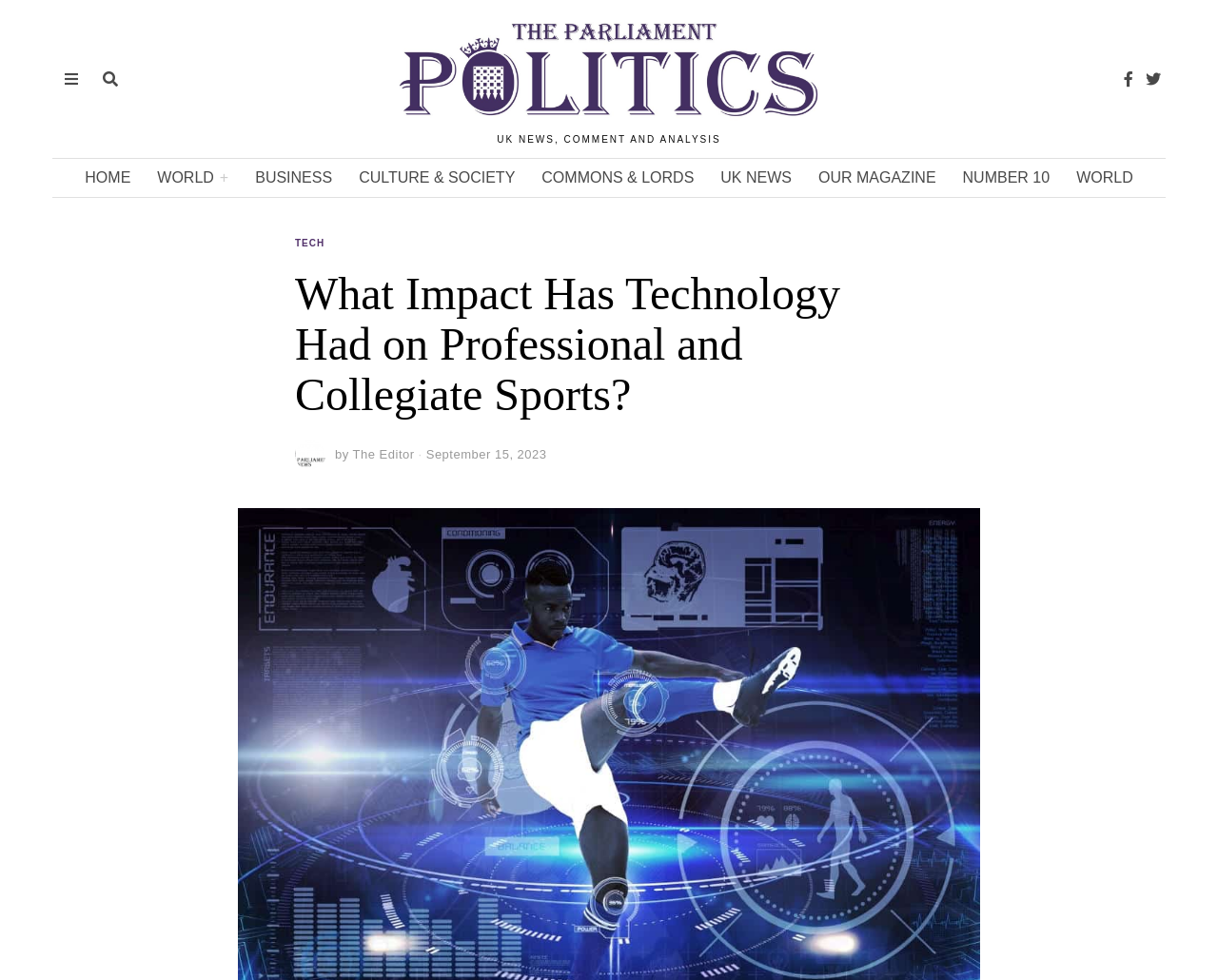Please locate the bounding box coordinates of the element that needs to be clicked to achieve the following instruction: "Click on the article by The Editor". The coordinates should be four float numbers between 0 and 1, i.e., [left, top, right, bottom].

[0.29, 0.456, 0.34, 0.47]